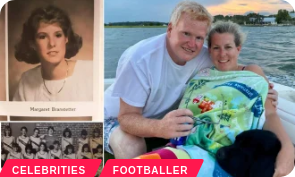What is the contextual category associated with the content?
Kindly offer a comprehensive and detailed response to the question.

I read the labels below the images and found that the contextual categories associated with the content are 'CELEBRITIES' and 'FOOTBALLER', which hints at some relationship or relevance between Margaret and notable figures in sports.